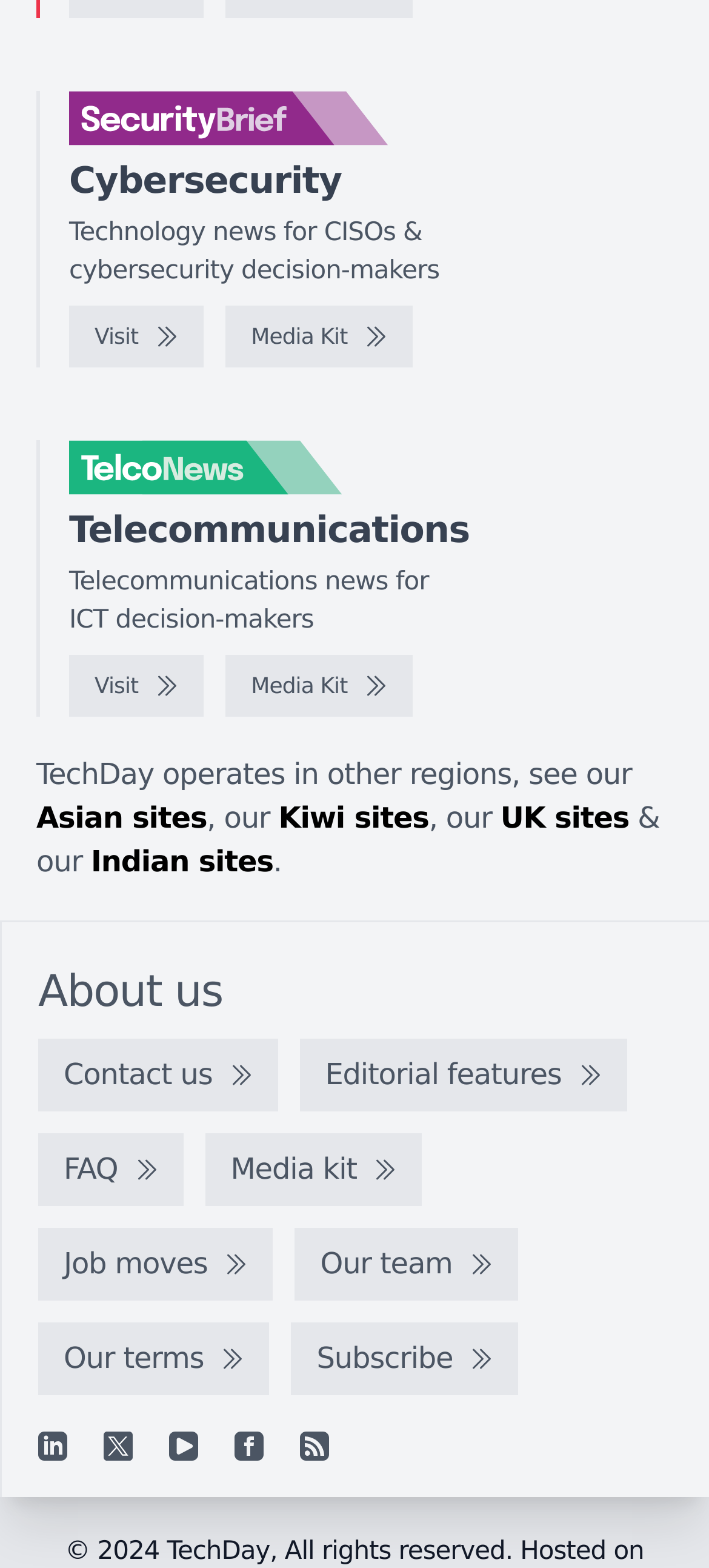Given the description of the UI element: "Media Kit", predict the bounding box coordinates in the form of [left, top, right, bottom], with each value being a float between 0 and 1.

[0.318, 0.195, 0.582, 0.235]